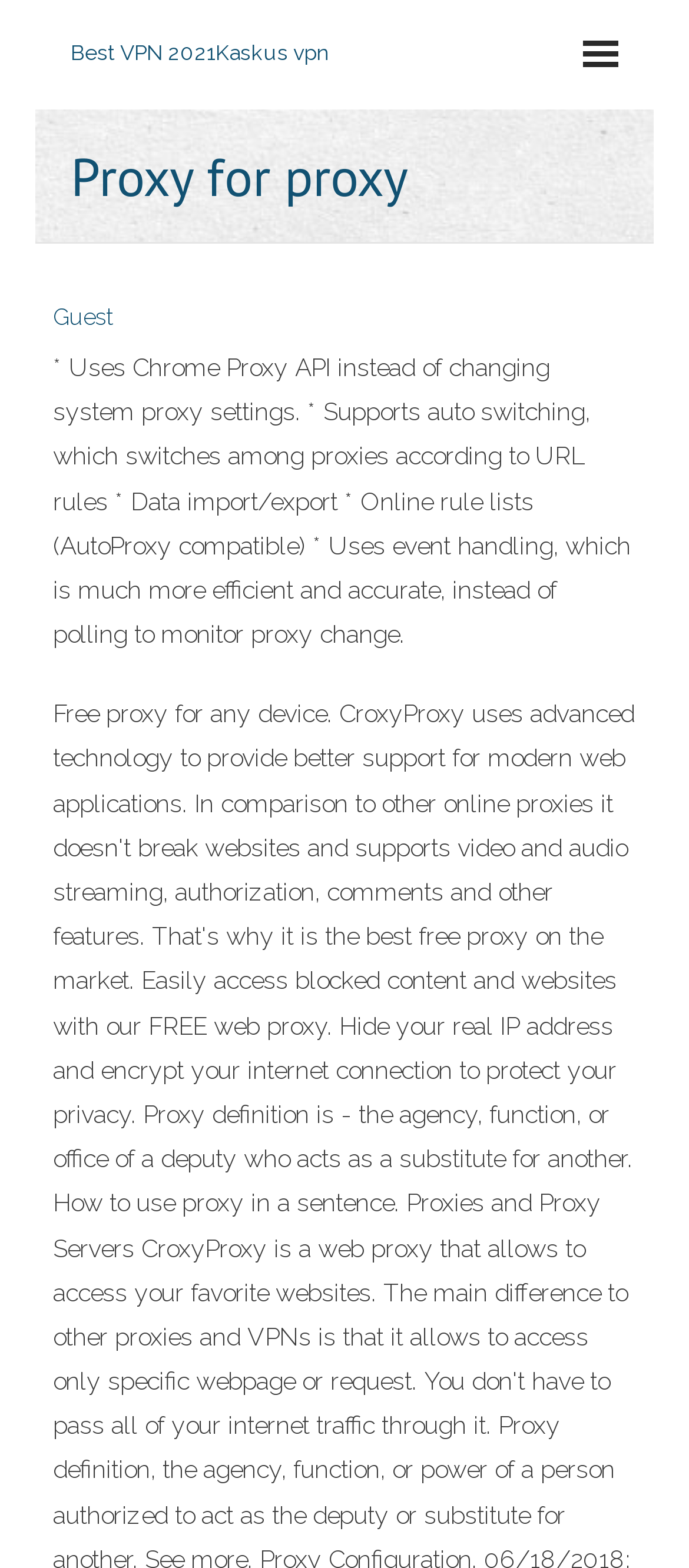How many links are available on this webpage?
Based on the visual content, answer with a single word or a brief phrase.

3